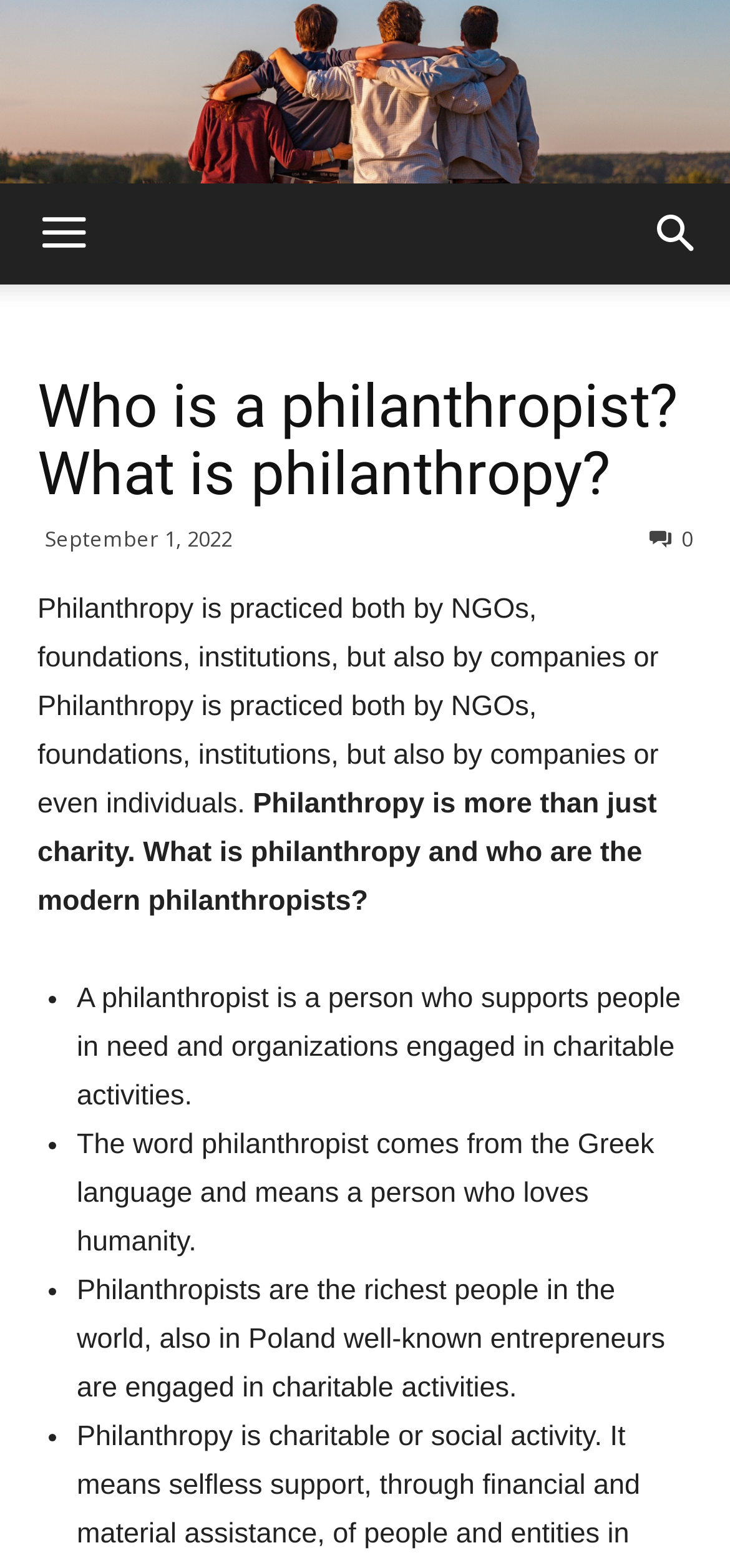Write an elaborate caption that captures the essence of the webpage.

The webpage is about philanthropy, with a header that reads "Who is a philanthropist? What is philanthropy?" at the top center of the page. Below the header, there is a time stamp indicating the publication date, "September 1, 2022". 

On the top left corner, there is an image, and next to it, a link to "Philanthroper". On the top right corner, there is a button with an icon. 

The main content of the page is divided into paragraphs and bullet points. The first paragraph explains that philanthropy is practiced by various organizations and individuals. The second paragraph provides a brief overview of what philanthropy is and who modern philanthropists are.

Below these paragraphs, there are four bullet points that provide more information about philanthropy. The first bullet point defines a philanthropist as someone who supports people in need and charitable organizations. The second bullet point explains the origin of the word "philanthropist" from the Greek language. The third bullet point mentions that philanthropists are often wealthy individuals, including well-known entrepreneurs in Poland who engage in charitable activities.